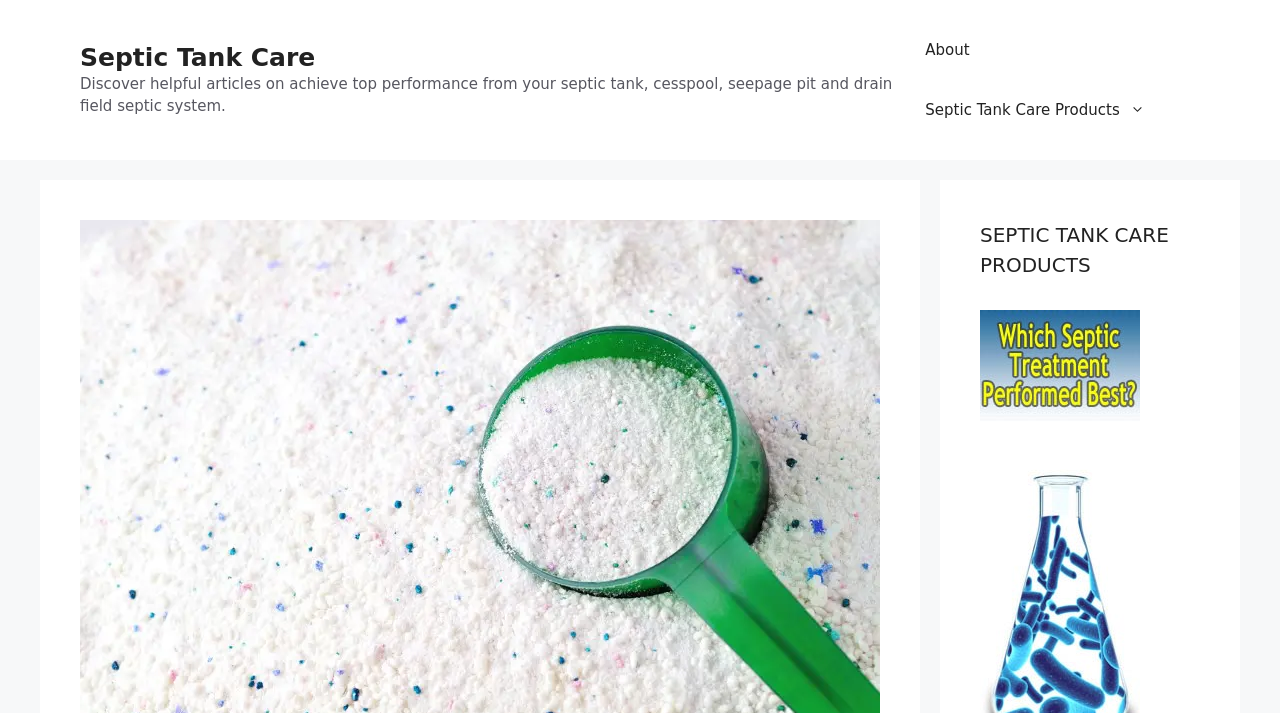Carefully observe the image and respond to the question with a detailed answer:
What is the name of the website?

I determined the name of the website by looking at the banner element at the top of the page, which contains the text 'Septic Tank Care'.